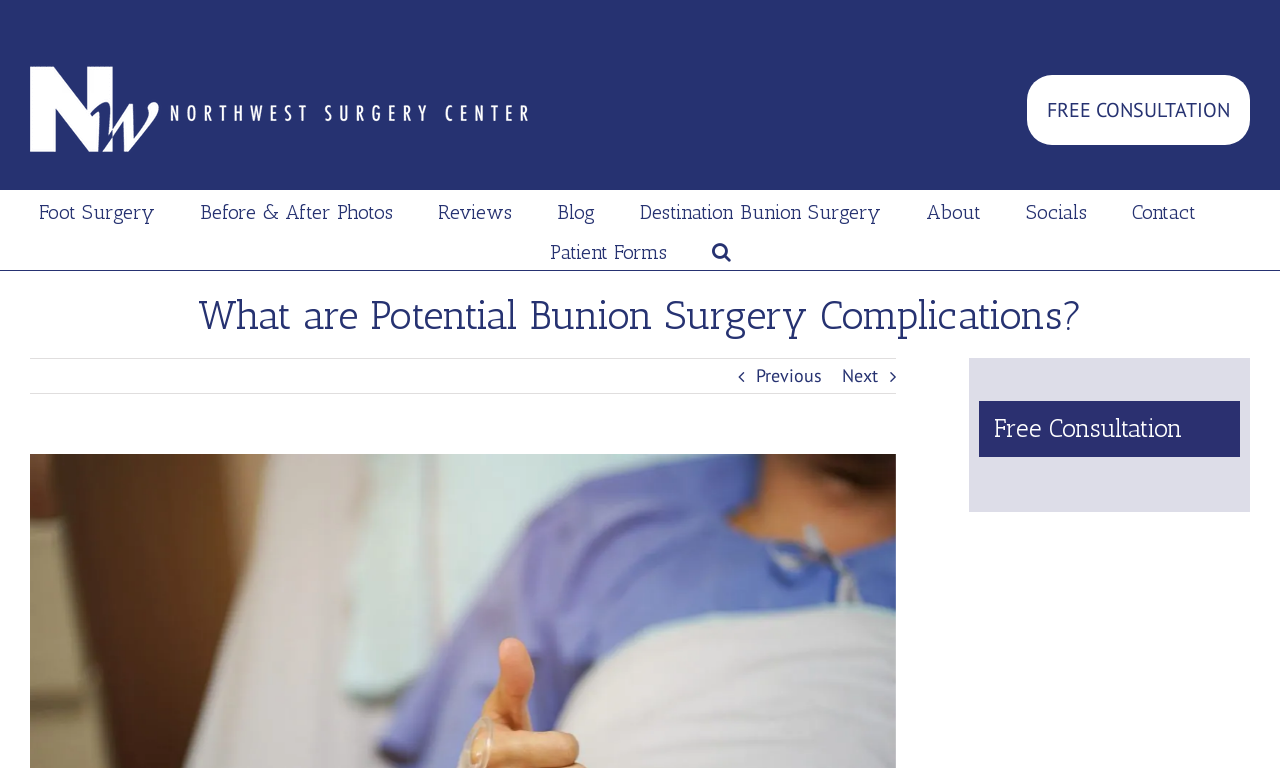What is the name of the surgery center?
Carefully analyze the image and provide a thorough answer to the question.

The logo at the top left corner of the webpage has the text 'Northwest Surgery Center', which indicates the name of the surgery center.